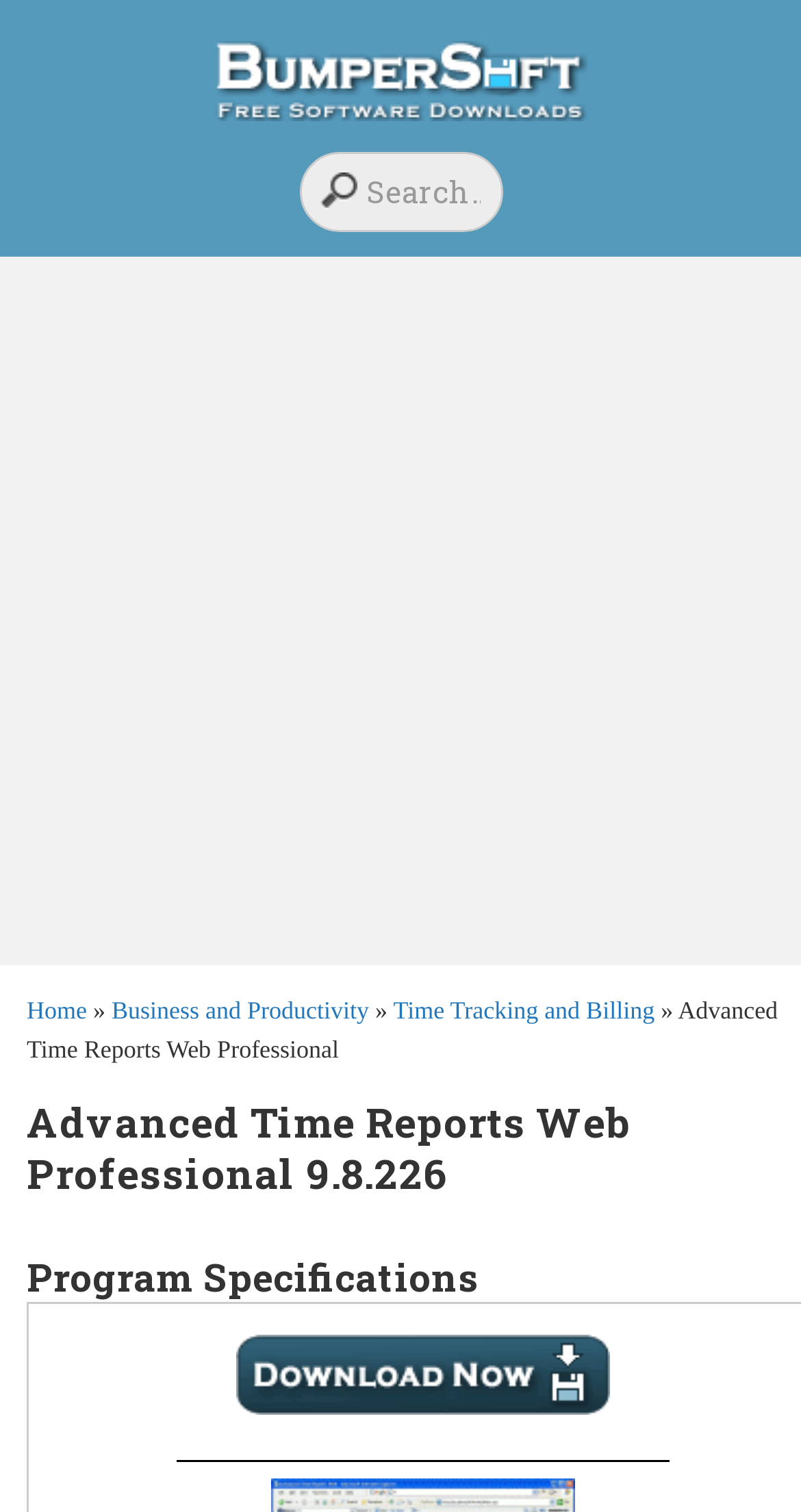What category does the software belong to?
Answer the question with a detailed and thorough explanation.

The software category can be found in the iframe where there are links to different categories, including 'Time Tracking and Billing'. This category is likely related to the software's functionality, which is time tracking and project management.